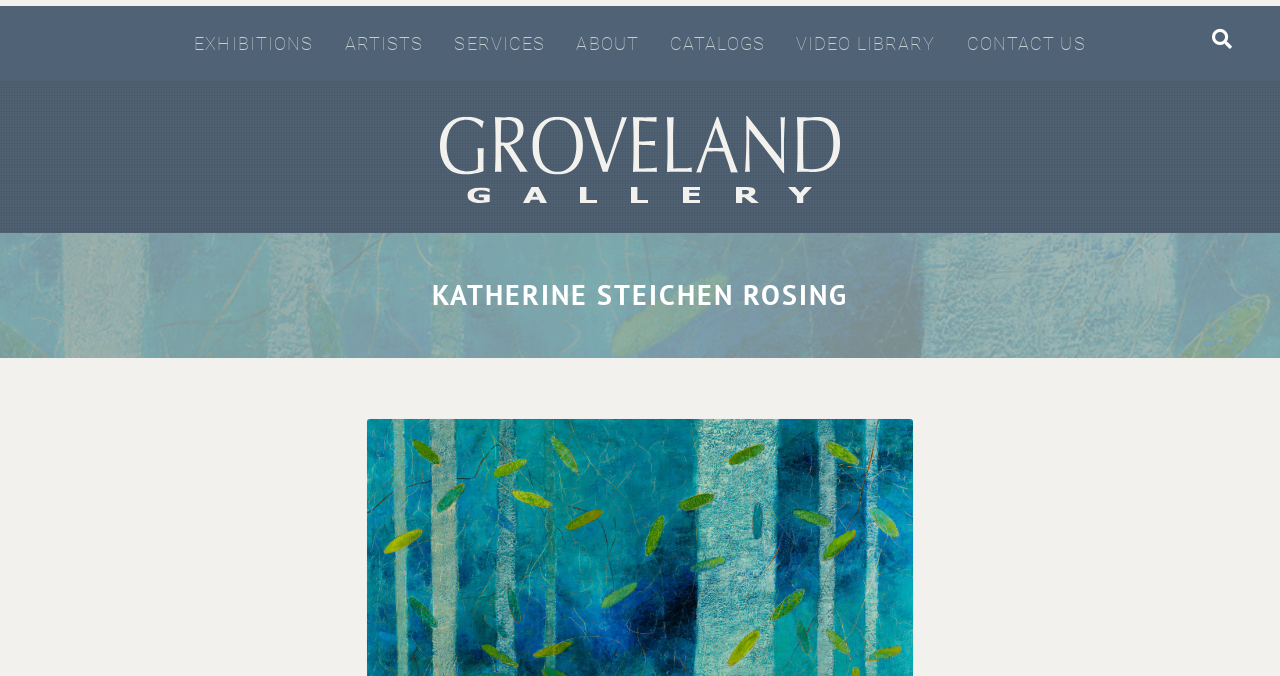Provide the bounding box coordinates for the specified HTML element described in this description: "Exhibitions". The coordinates should be four float numbers ranging from 0 to 1, in the format [left, top, right, bottom].

[0.14, 0.024, 0.257, 0.105]